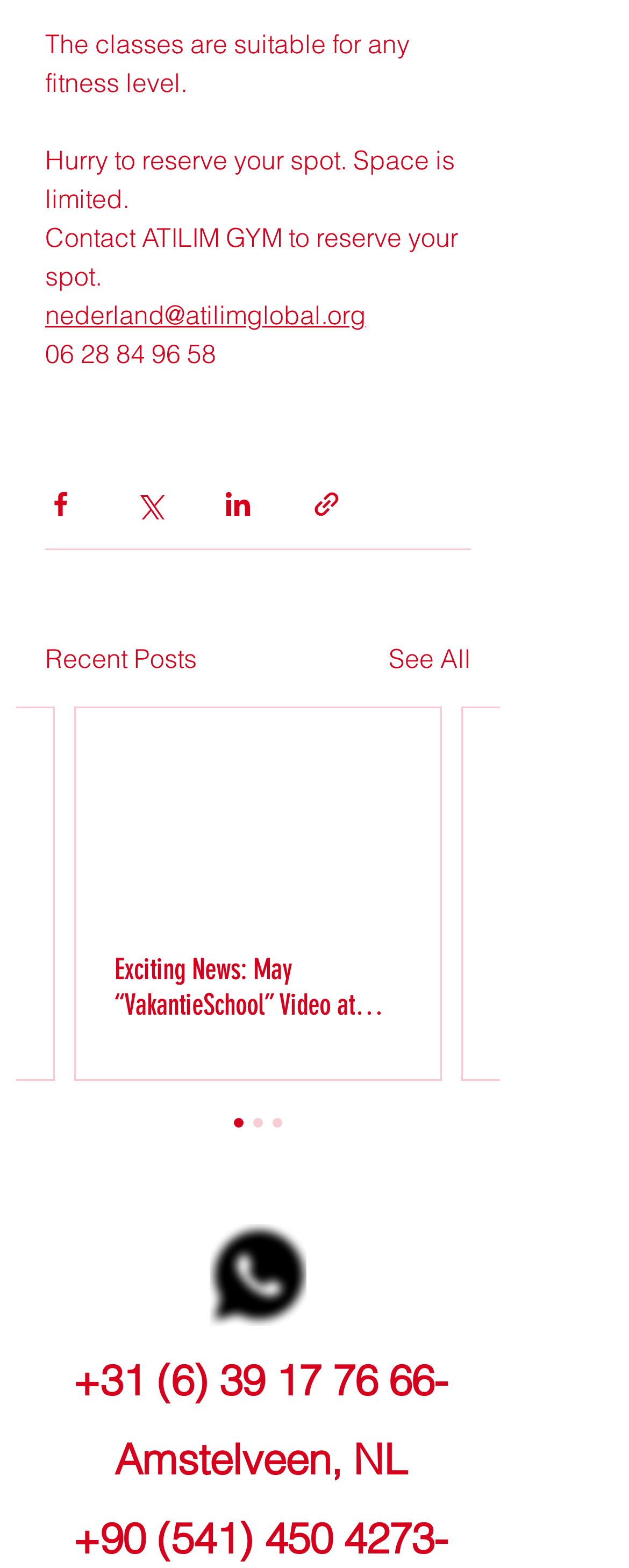Determine the bounding box coordinates of the clickable region to follow the instruction: "Contact ATILIM GYM via email".

[0.072, 0.19, 0.582, 0.211]